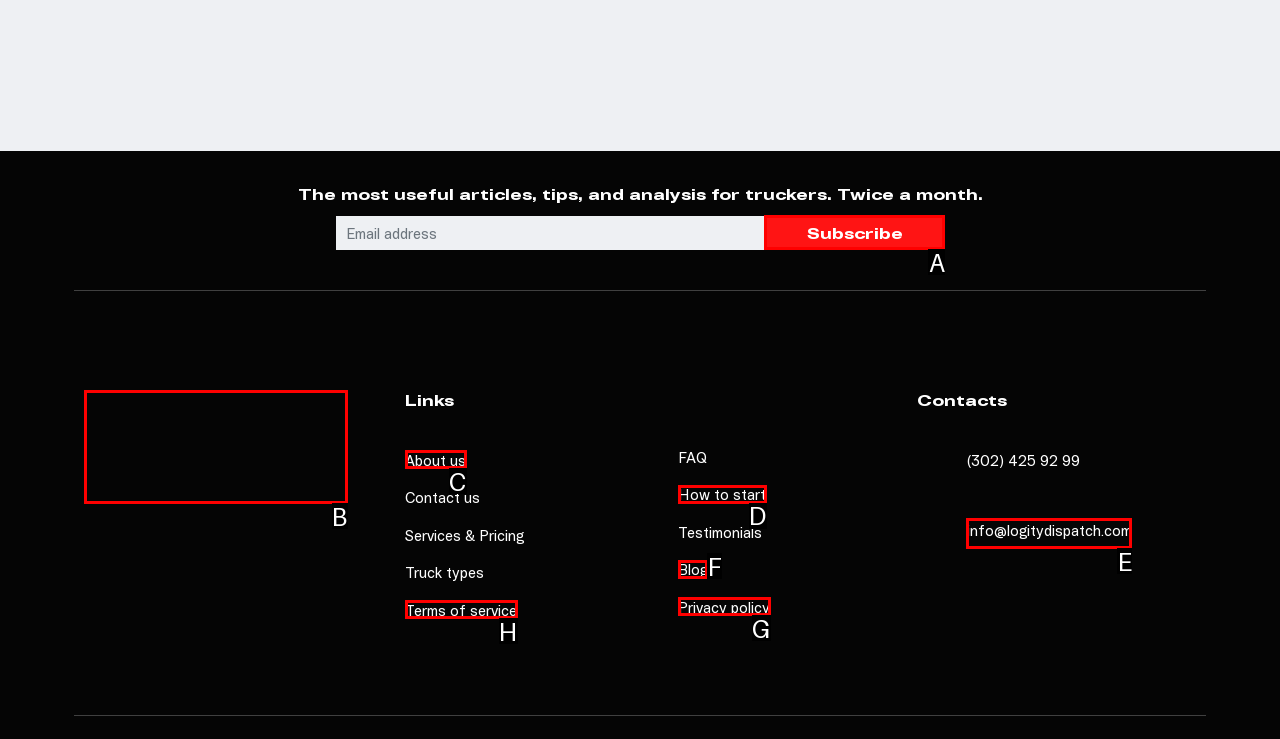To achieve the task: Read the blog, which HTML element do you need to click?
Respond with the letter of the correct option from the given choices.

F